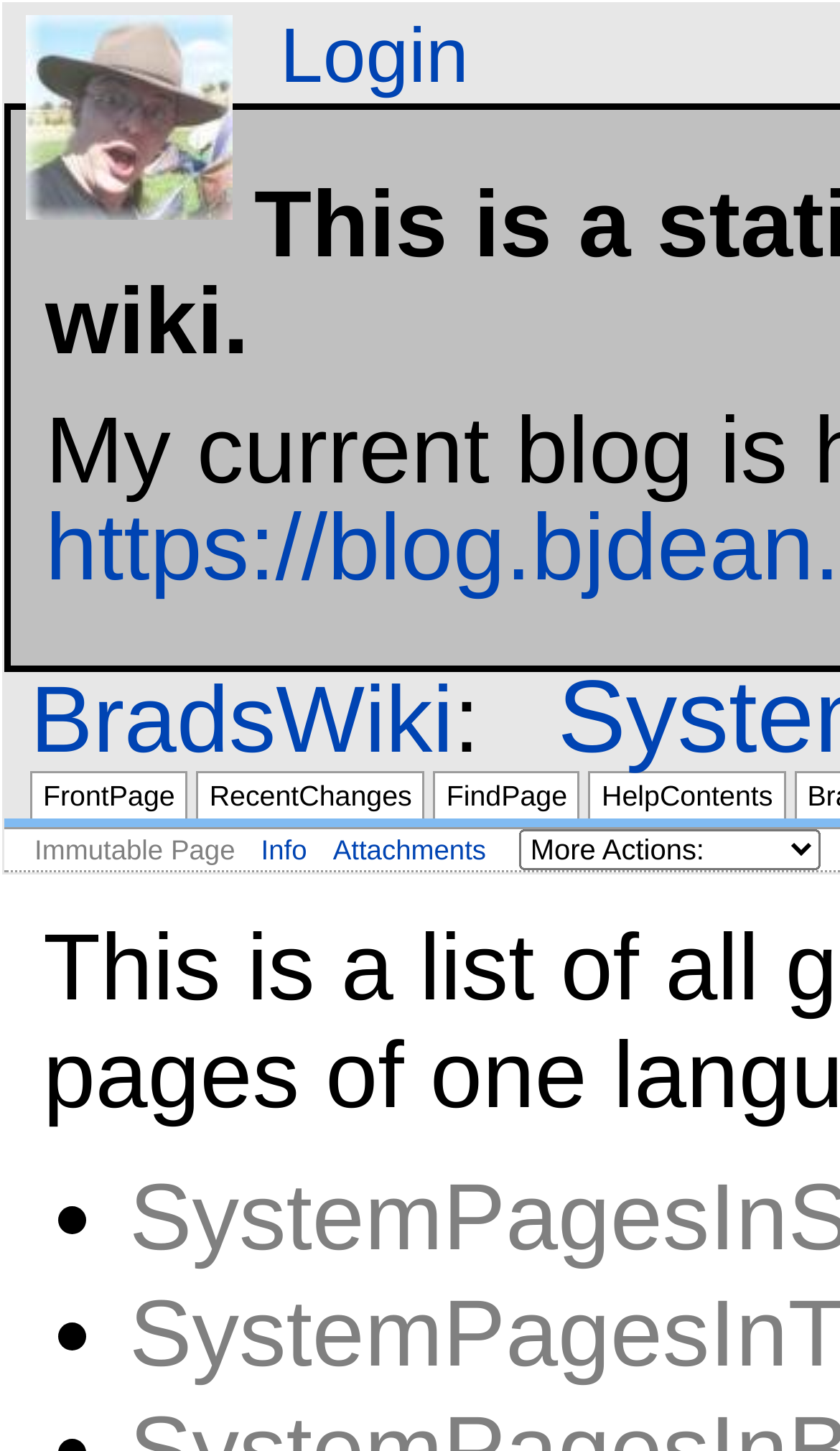Please specify the coordinates of the bounding box for the element that should be clicked to carry out this instruction: "login to the system". The coordinates must be four float numbers between 0 and 1, formatted as [left, top, right, bottom].

[0.333, 0.009, 0.558, 0.068]